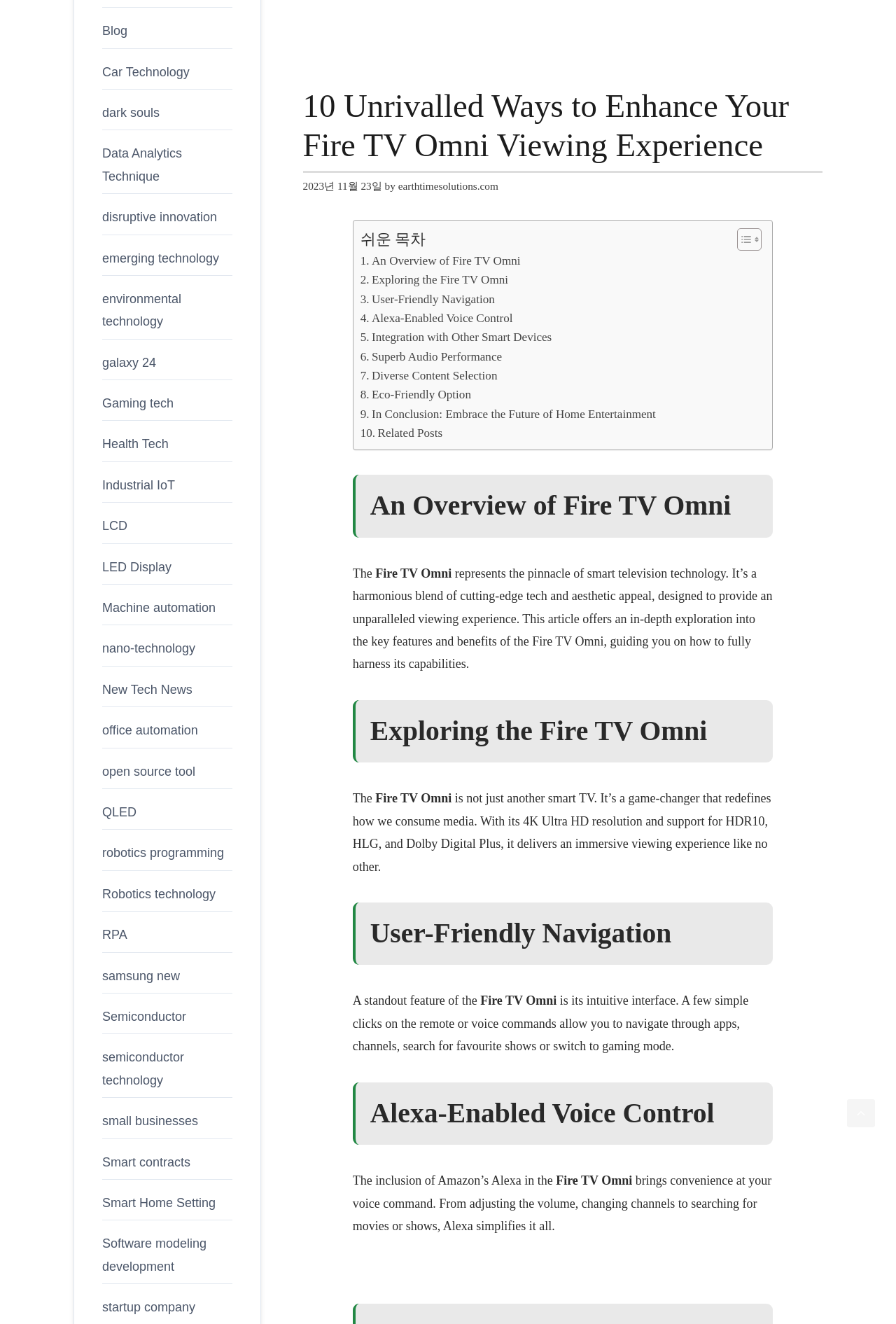Based on the element description, predict the bounding box coordinates (top-left x, top-left y, bottom-right x, bottom-right y) for the UI element in the screenshot: Industrial IoT

[0.114, 0.361, 0.195, 0.372]